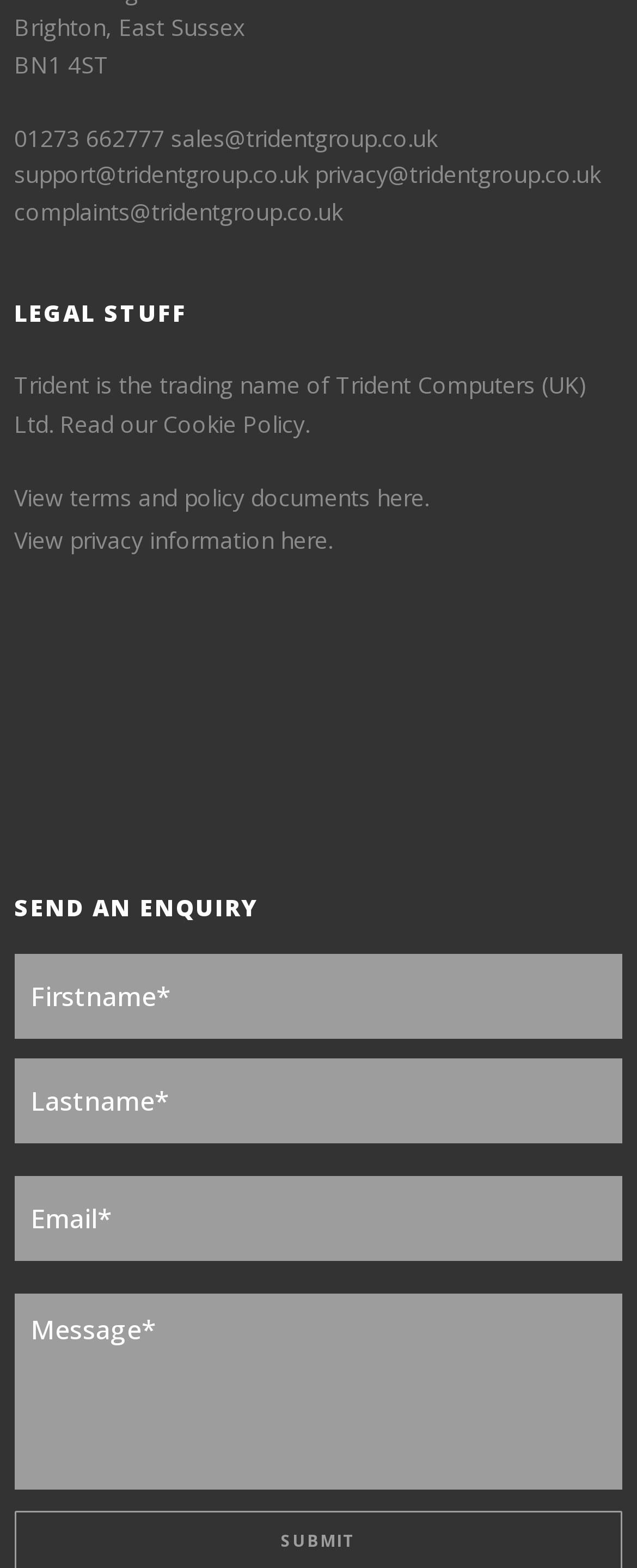Extract the bounding box coordinates for the described element: "complaints@tridentgroup.co.uk". The coordinates should be represented as four float numbers between 0 and 1: [left, top, right, bottom].

[0.023, 0.125, 0.538, 0.145]